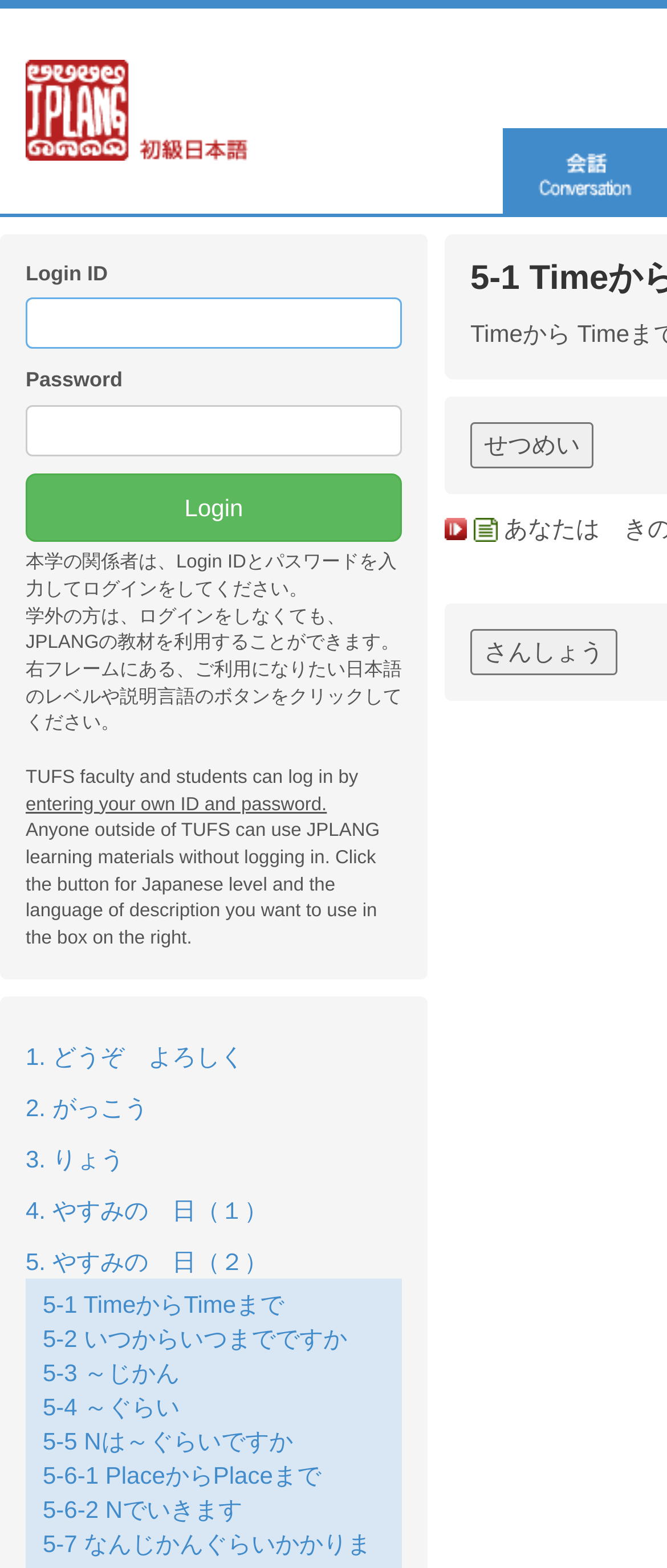Describe every aspect of the webpage in a detailed manner.

The webpage appears to be a login page for Jplang, a Japanese language learning platform. At the top, there is a link with an image labeled "jplang 初級日本語" (Jplang beginner Japanese). Below this, there are two text boxes for entering a login ID and password, accompanied by their respective labels. A "Login" button is positioned below the password text box.

Following the login credentials, there is a paragraph of text explaining that users affiliated with the university can log in using their ID and password, while others can use the platform without logging in. This is followed by another paragraph providing more detailed instructions for external users.

On the right side of the page, there is a list of links labeled with Japanese phrases, such as "1. どうぞ　よろしく" (Please treat me kindly) and "2. がっこう" (school). Each link is accompanied by a brief description. Some of these links have sub-links, such as "5-1 TimeからTimeまで" (From Time to Time) and "5-2 いつからいつまでですか" (What time is it from?).

At the bottom of the page, there are two buttons labeled "せつめい" (explanation) and "さんしょう" (practice), which may provide additional information or exercises related to the Japanese language. There are also two small images, one labeled "sound" and the other labeled "text", which may be related to audio or text-based learning materials.